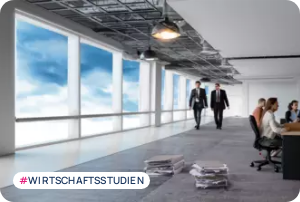What is the atmosphere of the workplace?
Kindly answer the question with as much detail as you can.

The disorganized stacks of paperwork positioned nearby hint at a busy workplace atmosphere, indicating that the office is actively engaged in various tasks and projects.